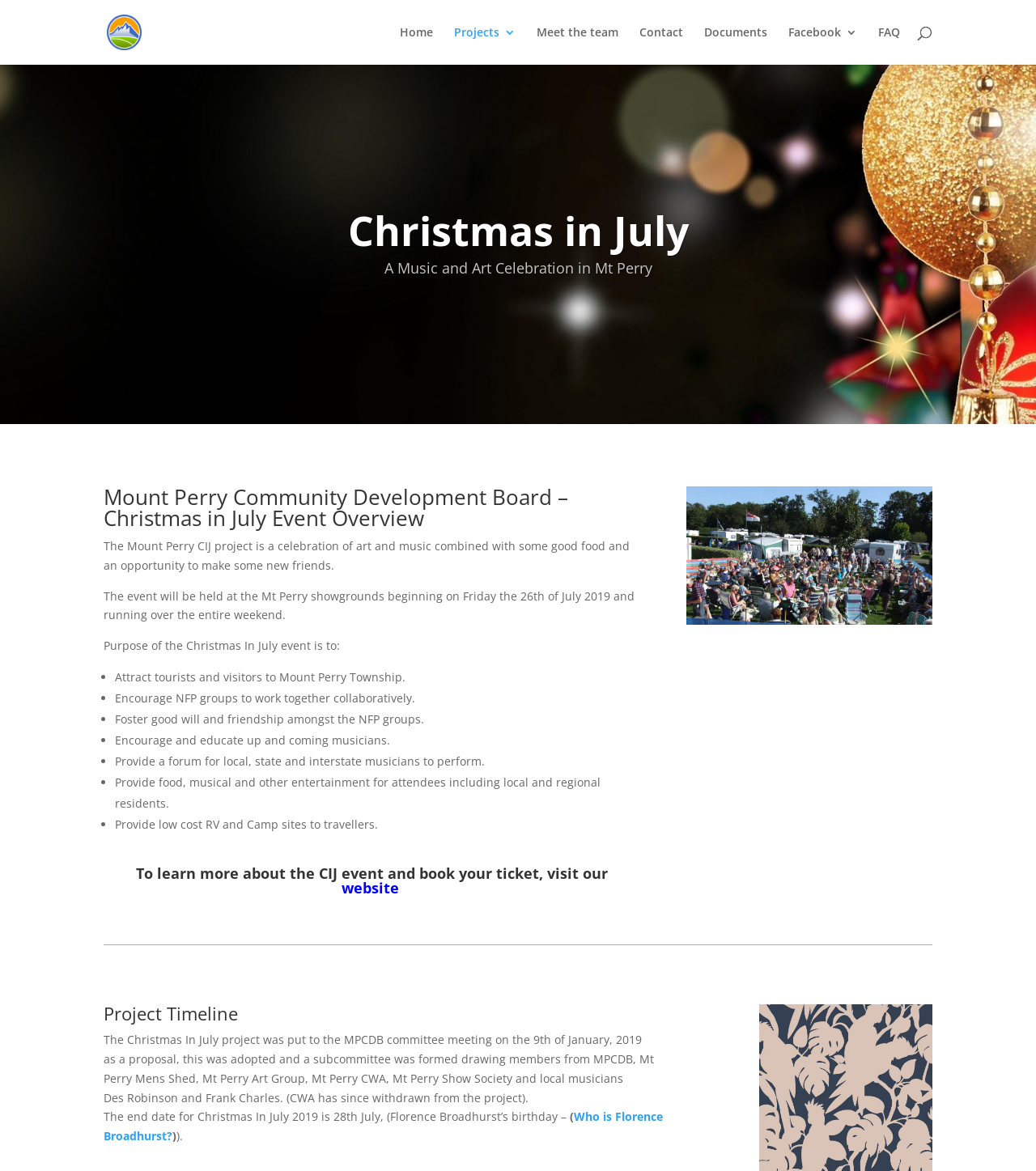Produce an extensive caption that describes everything on the webpage.

The webpage is about the "Xmas in July" event organized by the Mount Perry Community Development Board. At the top, there is a logo of the organization, accompanied by a link to the organization's website. Below the logo, there is a navigation menu with links to various pages, including "Home", "Projects", "Meet the team", "Contact", "Documents", "Facebook", and "FAQ".

The main content of the page is divided into sections. The first section has a heading "Christmas in July" and a subheading "A Music and Art Celebration in Mt Perry". Below this, there is a paragraph describing the event as a celebration of art and music, with food and opportunities to make new friends.

The next section has a heading "Mount Perry Community Development Board – Christmas in July Event Overview" and provides more details about the event, including the date and location. This is followed by a list of purposes of the event, including attracting tourists, encouraging collaboration among non-profit groups, fostering goodwill, and providing a platform for local and interstate musicians.

Further down the page, there is a section with a heading "To learn more about the CIJ event and book your ticket, visit our website" and a link to the website. Below this, there is a section with a heading "Project Timeline" that describes the history of the project, including the proposal, formation of a subcommittee, and key dates.

Throughout the page, there are no images except for the logo of the Mount Perry Community Development Board at the top. The layout is clean, with clear headings and concise text, making it easy to navigate and understand the content.